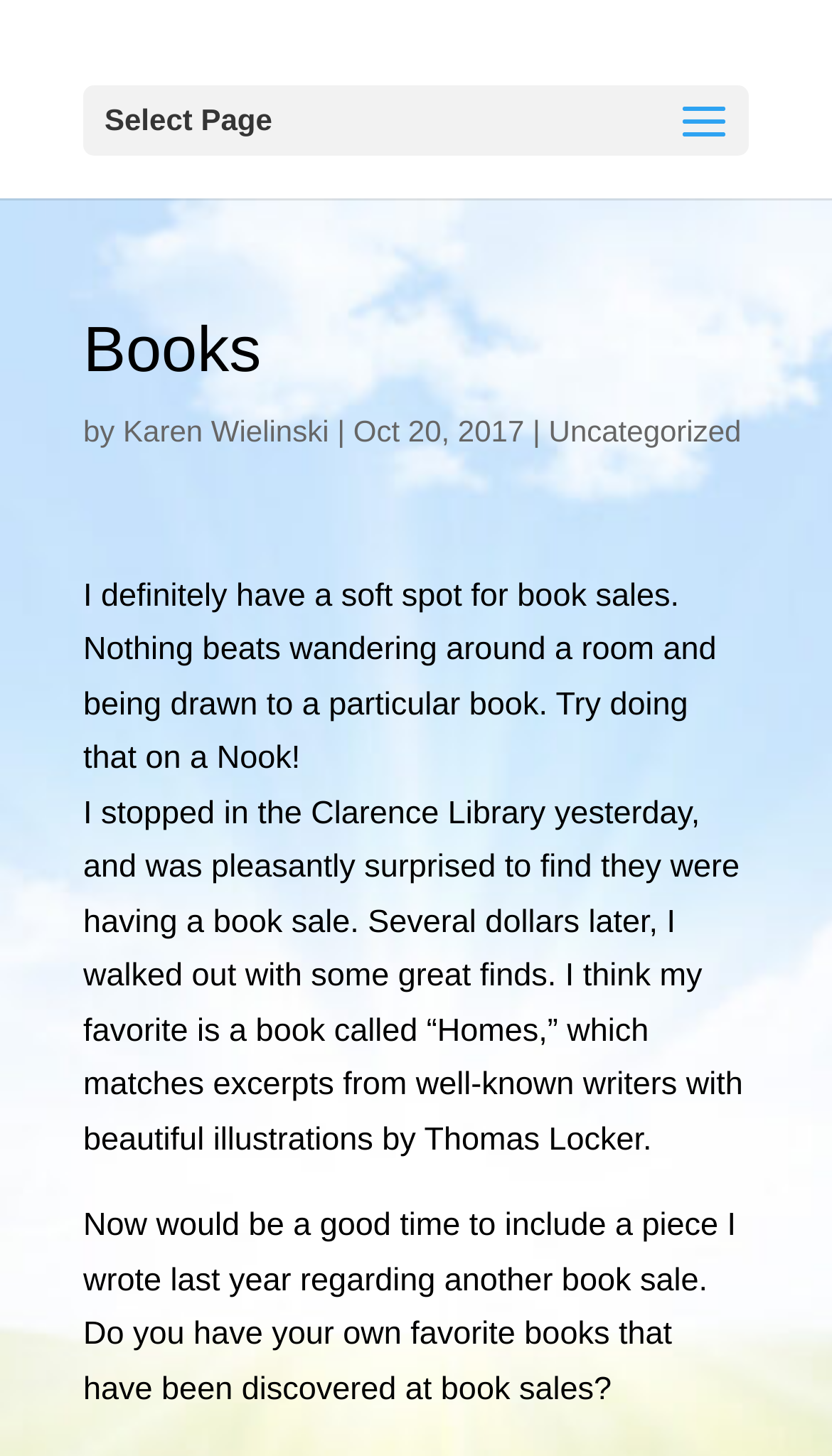Who is the author of the blog post?
Use the information from the screenshot to give a comprehensive response to the question.

The author of the blog post is mentioned as Karen Wielinski, which is displayed as a link below the title of the blog post.